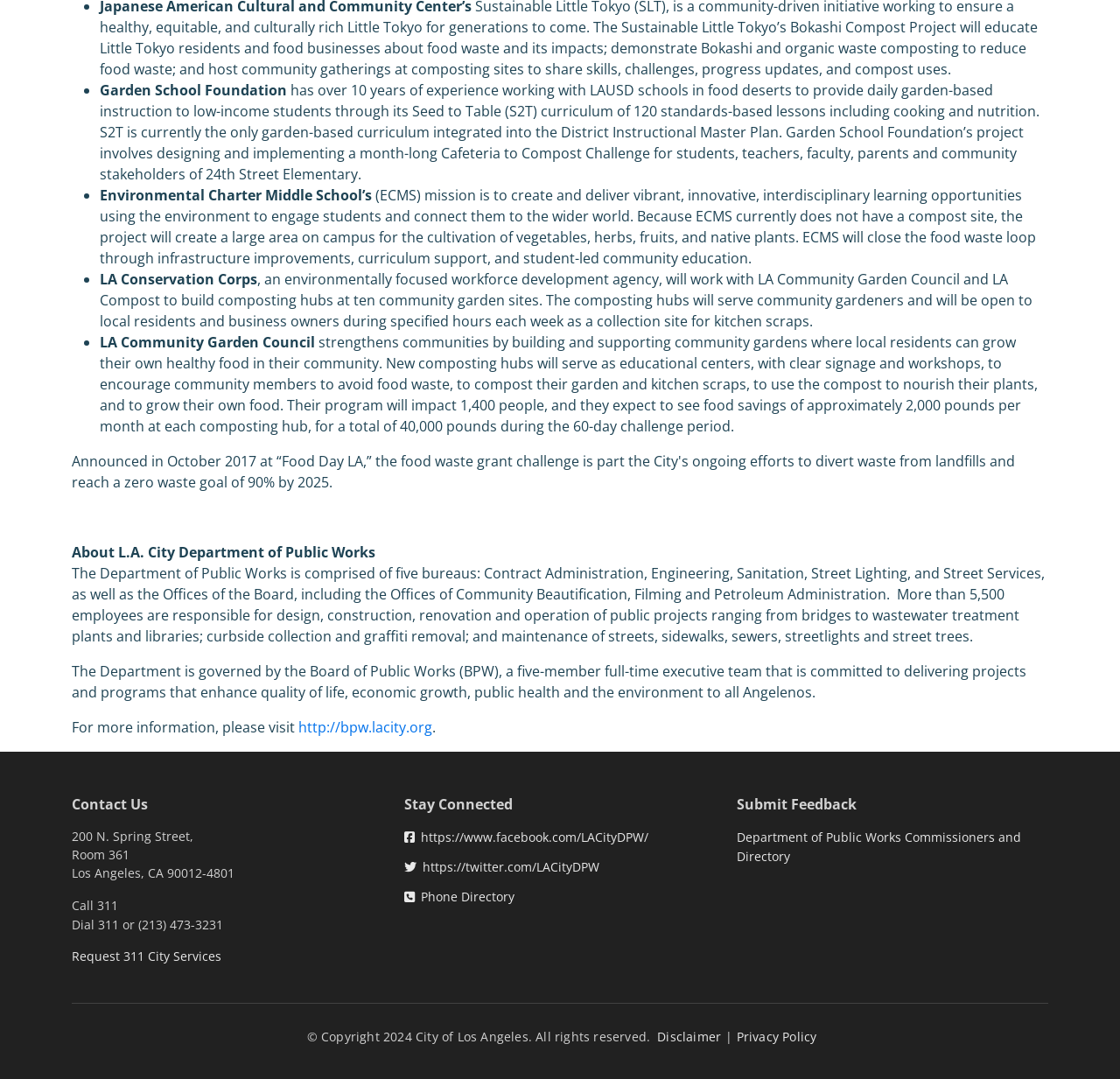Can you find the bounding box coordinates for the element to click on to achieve the instruction: "Call 311 for city services"?

[0.064, 0.831, 0.105, 0.847]